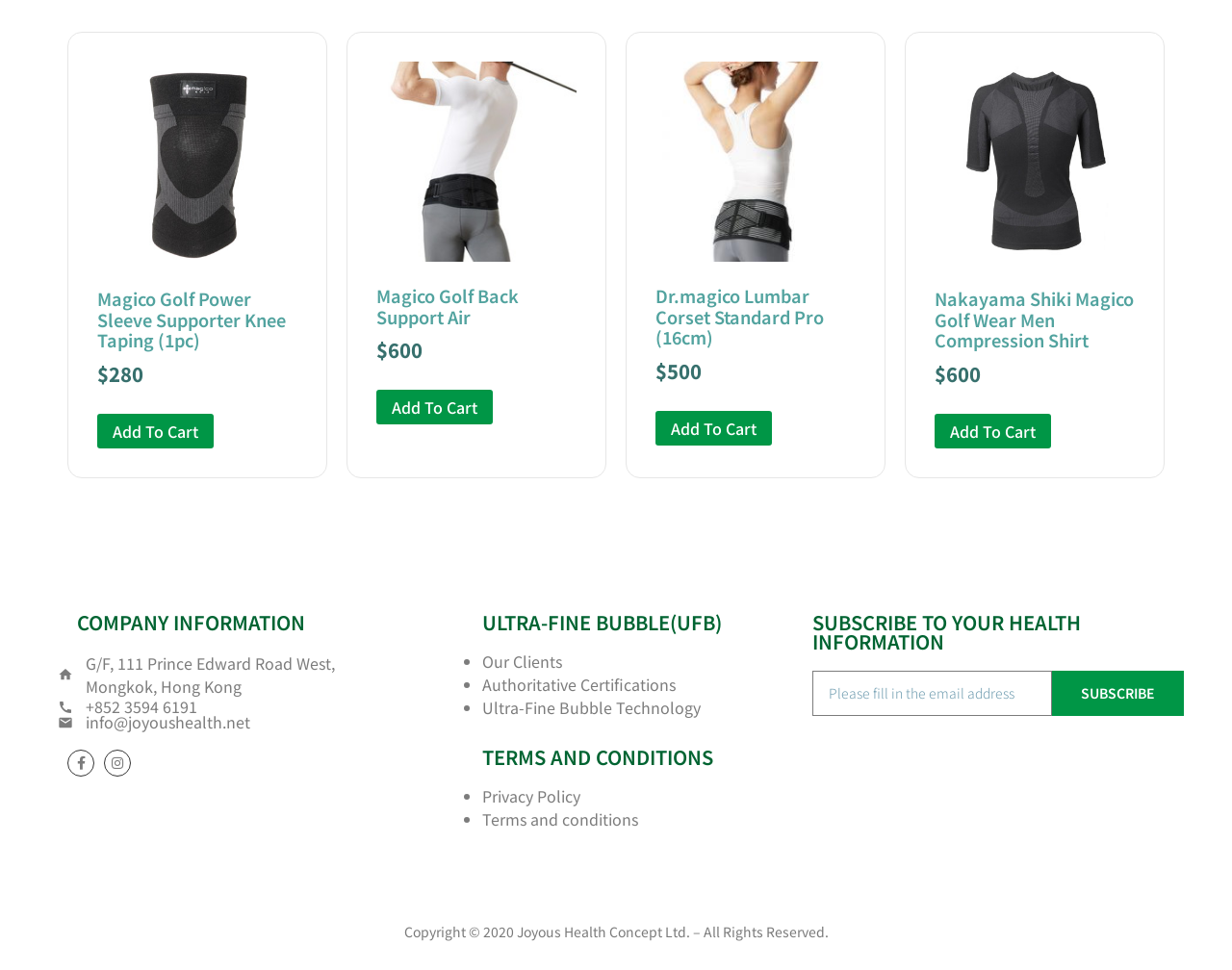What is the company's phone number? Look at the image and give a one-word or short phrase answer.

+852 3594 6191